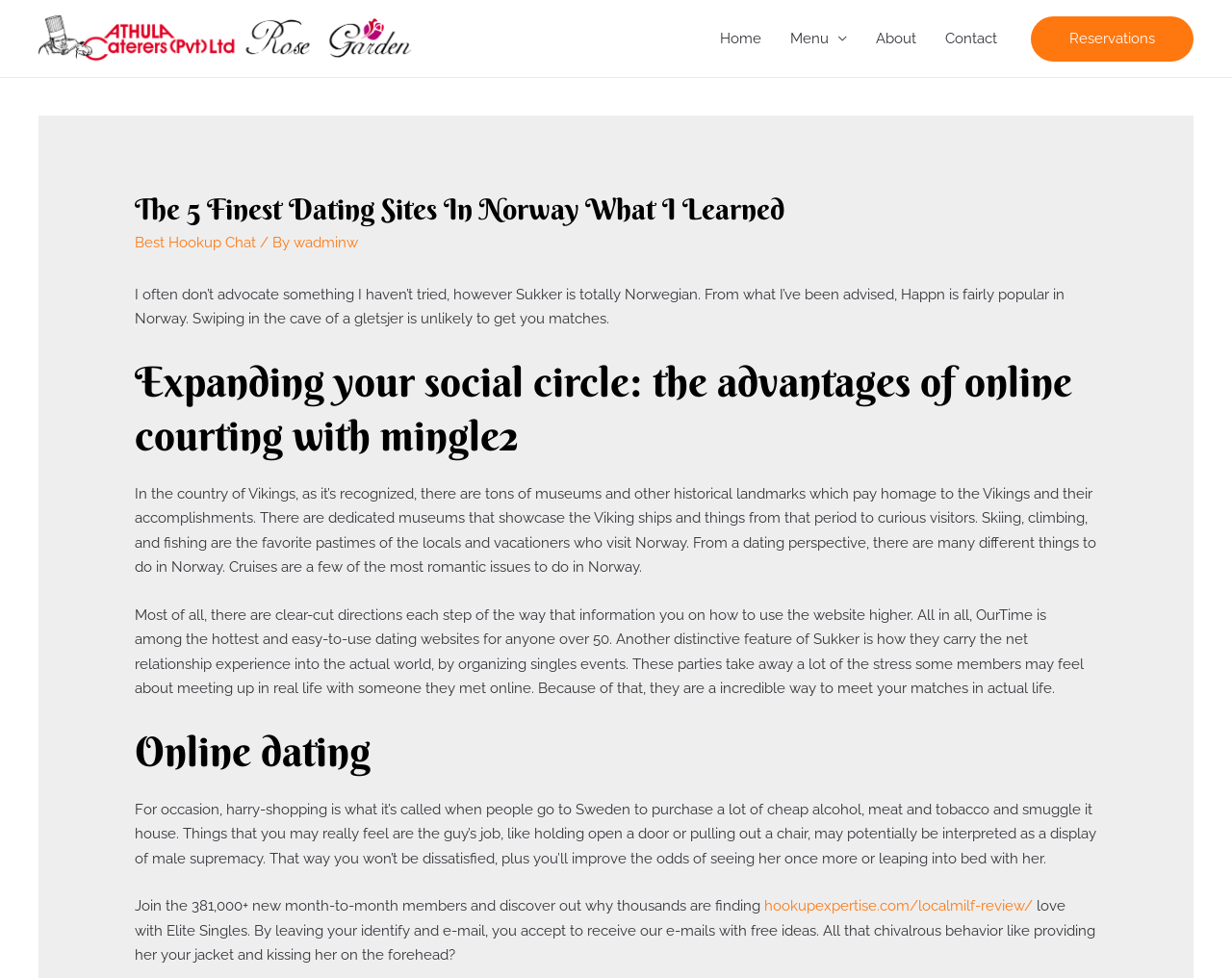Please locate the UI element described by "wadminw" and provide its bounding box coordinates.

[0.238, 0.239, 0.291, 0.257]